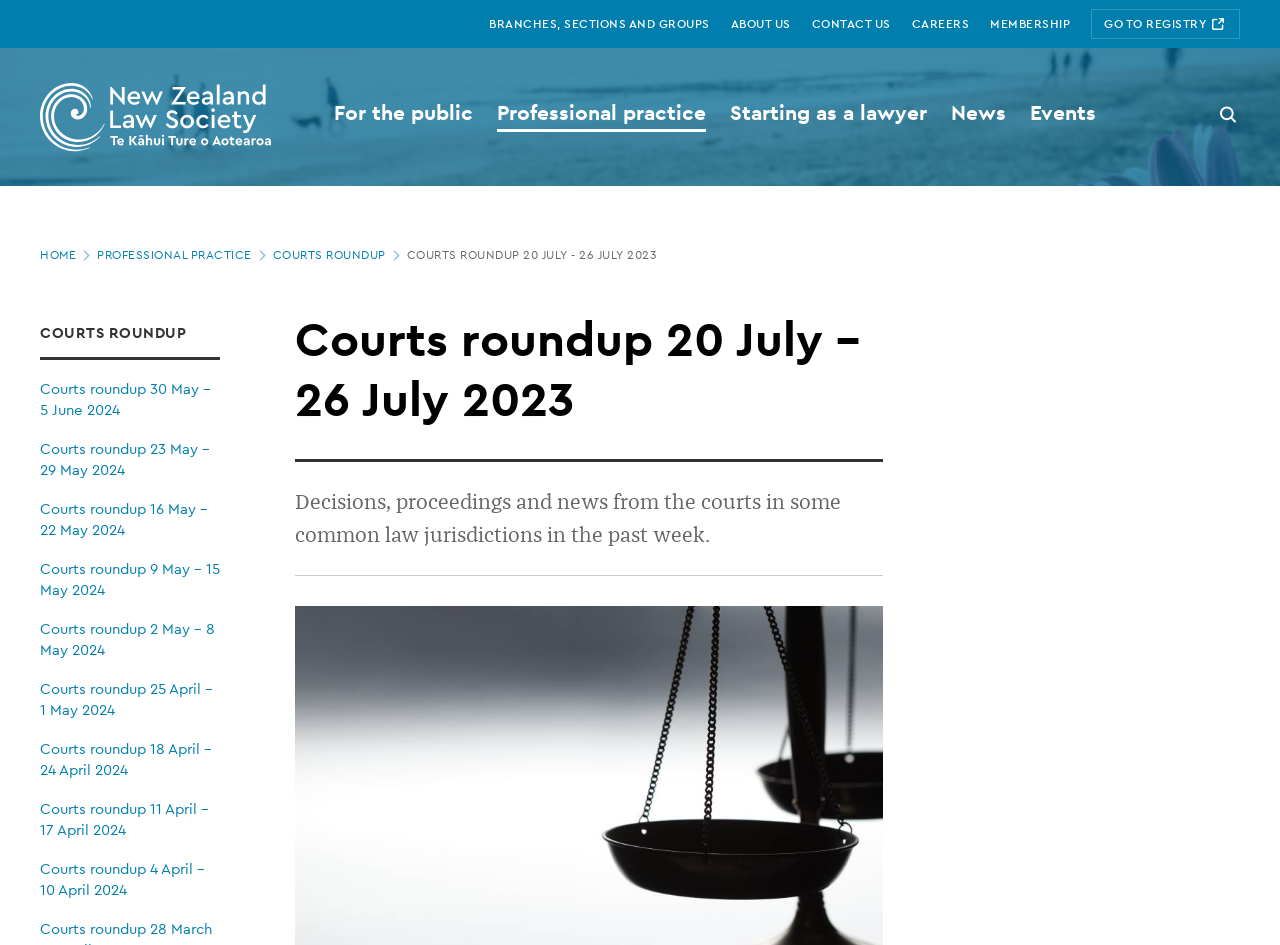Determine the bounding box coordinates of the clickable region to follow the instruction: "View courts roundup 30 May - 5 June 2024".

[0.031, 0.4, 0.172, 0.444]